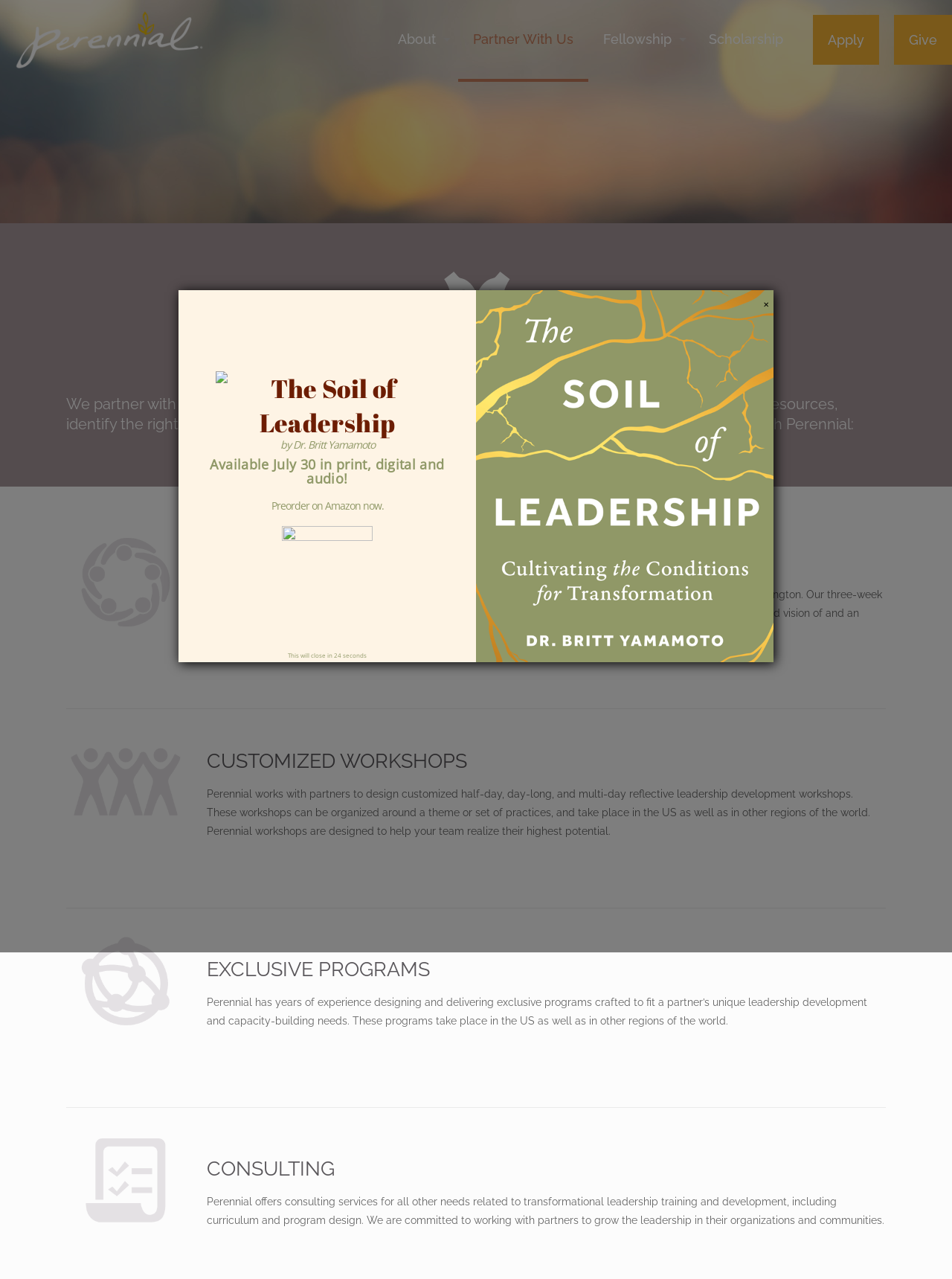Provide the bounding box coordinates of the HTML element described as: "Apply". The bounding box coordinates should be four float numbers between 0 and 1, i.e., [left, top, right, bottom].

[0.854, 0.012, 0.923, 0.051]